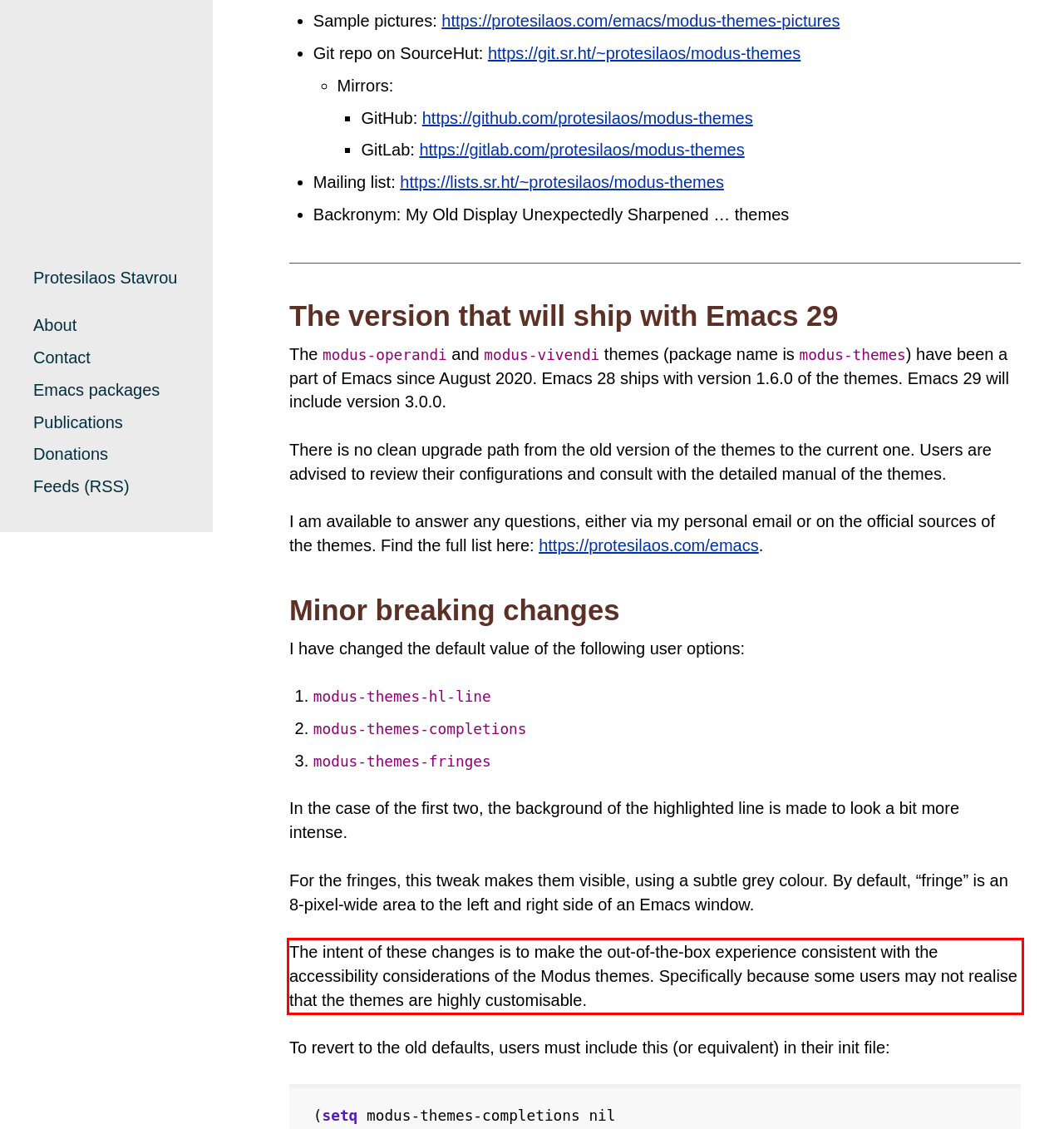Given a screenshot of a webpage with a red bounding box, please identify and retrieve the text inside the red rectangle.

The intent of these changes is to make the out-of-the-box experience consistent with the accessibility considerations of the Modus themes. Specifically because some users may not realise that the themes are highly customisable.